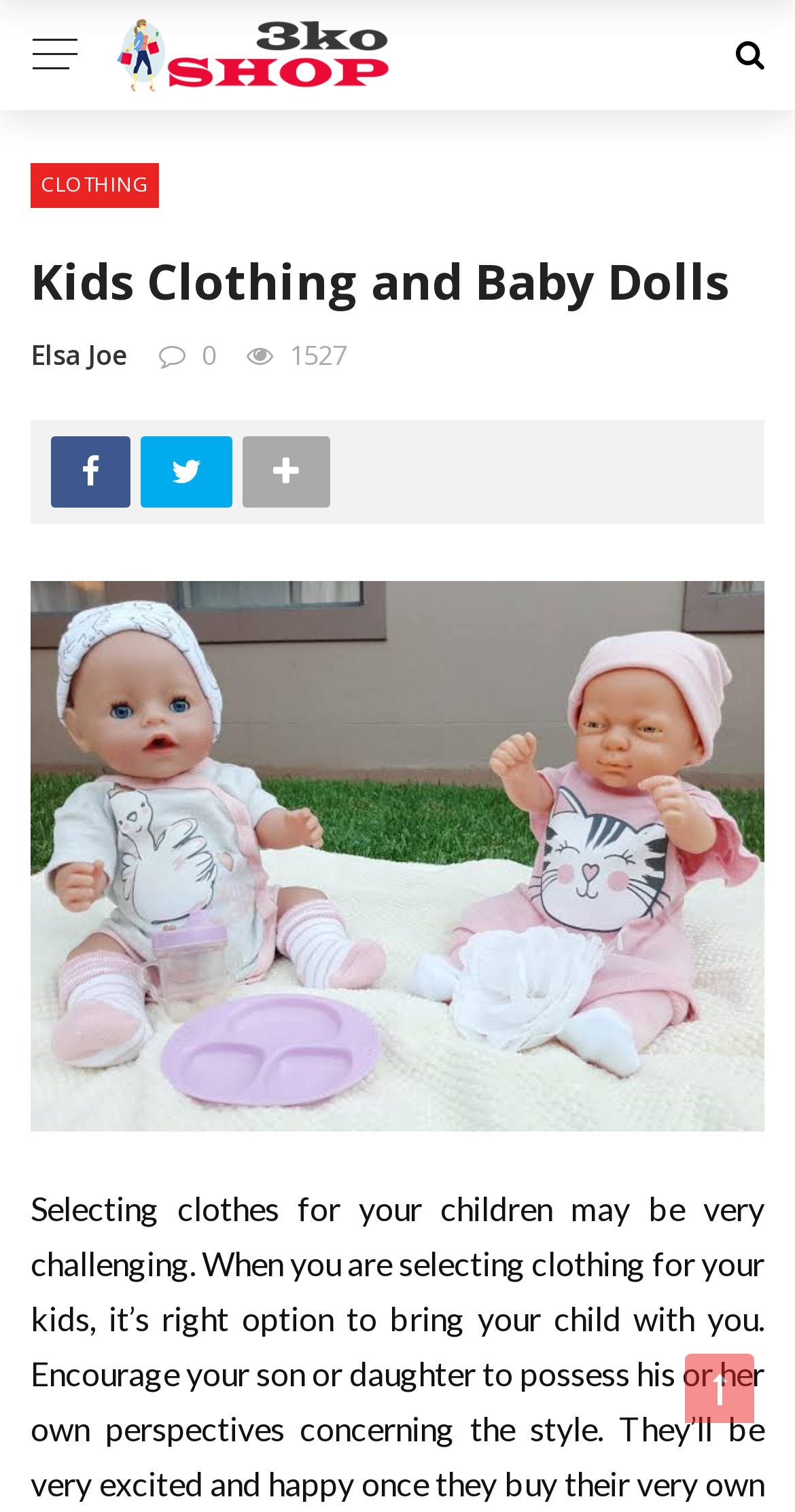Answer the question using only a single word or phrase: 
What is the category of clothing?

Kids Clothing